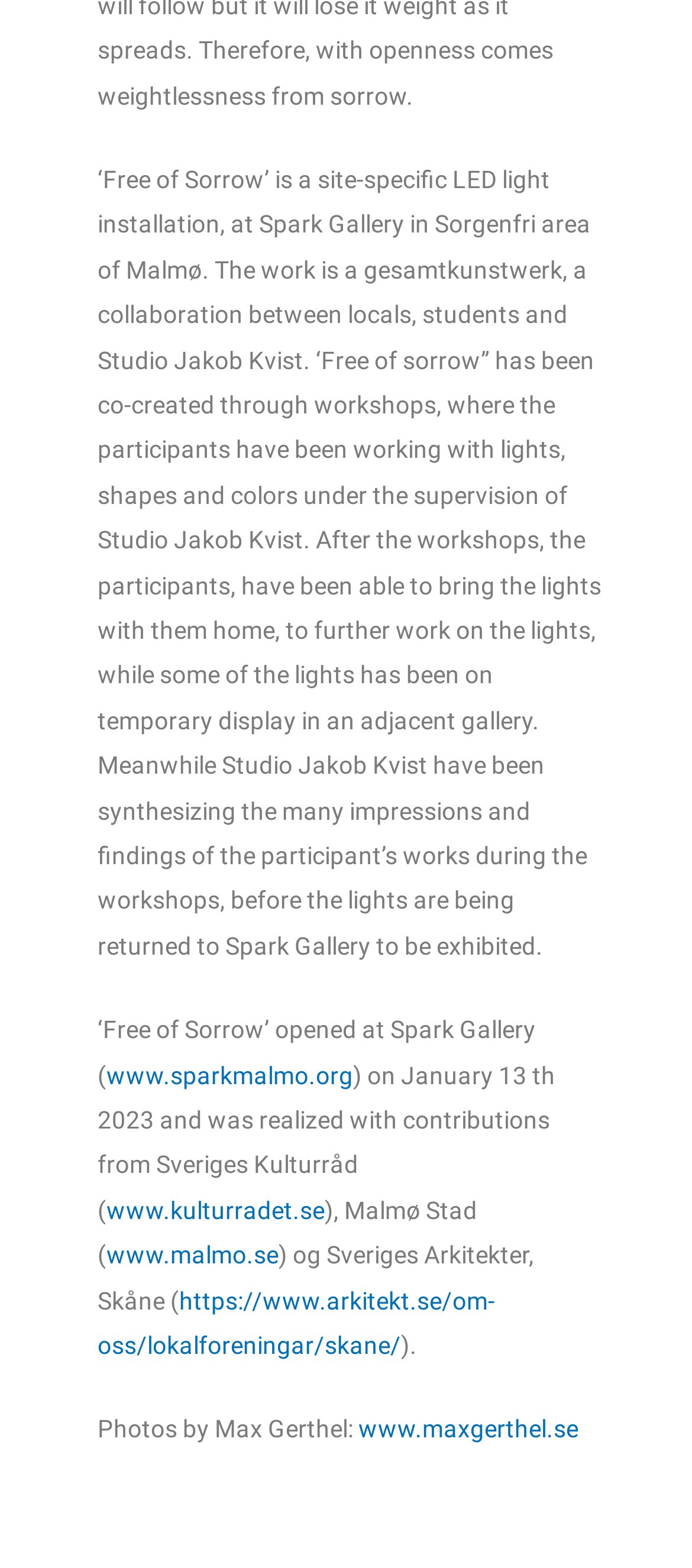What is the name of the LED light installation?
Based on the visual, give a brief answer using one word or a short phrase.

Free of Sorrow